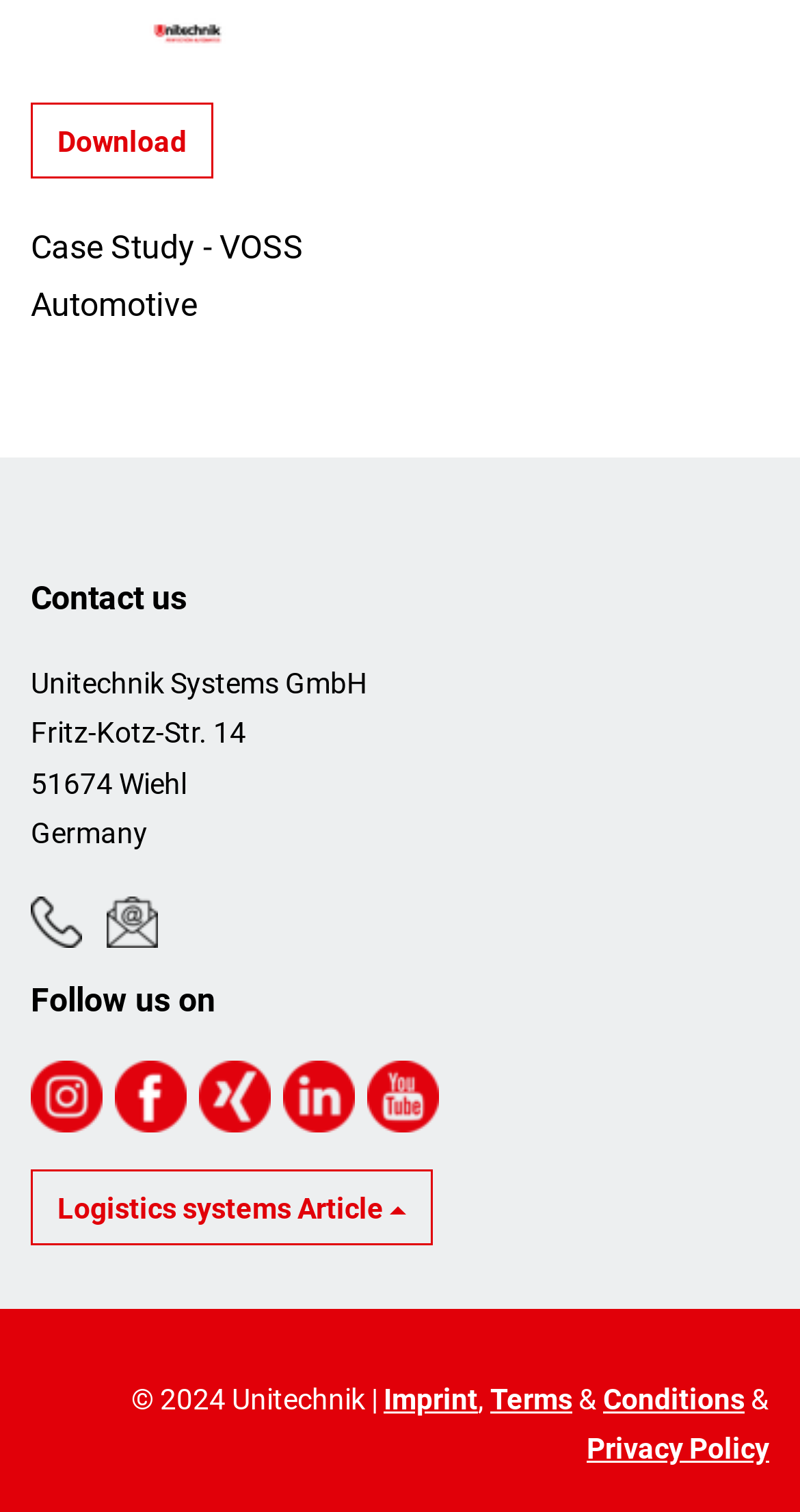What social media platforms can you follow the company on?
We need a detailed and meticulous answer to the question.

I found the social media platforms by looking at the link elements with the bounding box coordinates [0.144, 0.713, 0.233, 0.734], [0.249, 0.713, 0.338, 0.734], [0.354, 0.713, 0.444, 0.734], and [0.459, 0.713, 0.549, 0.734], which contain the text 'Icon Facebook', 'Icon Xing', 'Icon LinkedIn', and 'Icon YouTube', respectively.